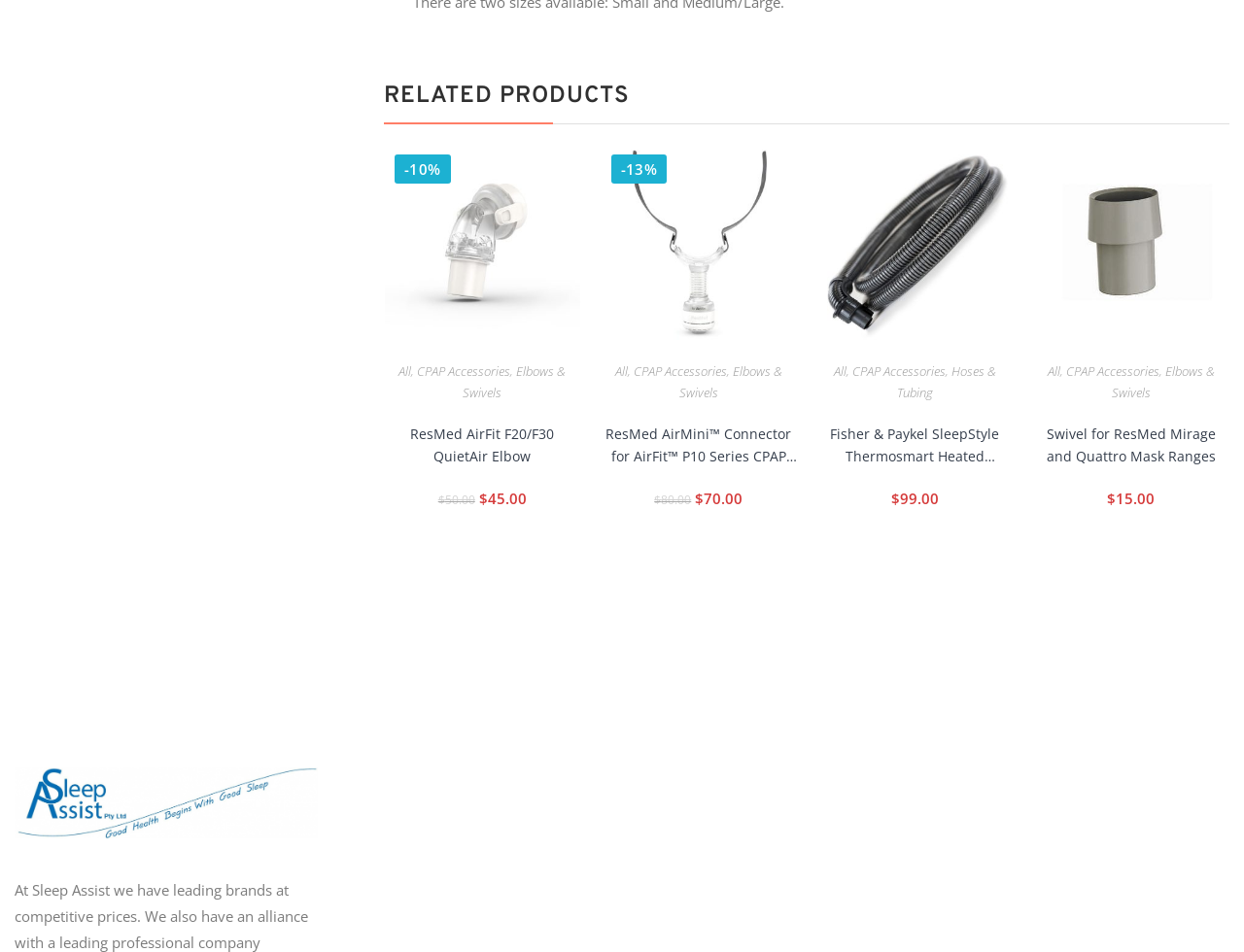Please give a concise answer to this question using a single word or phrase: 
What is the discount percentage of the product 'ResMed AirFit F20/F30 QuietAir Elbow'?

-10%